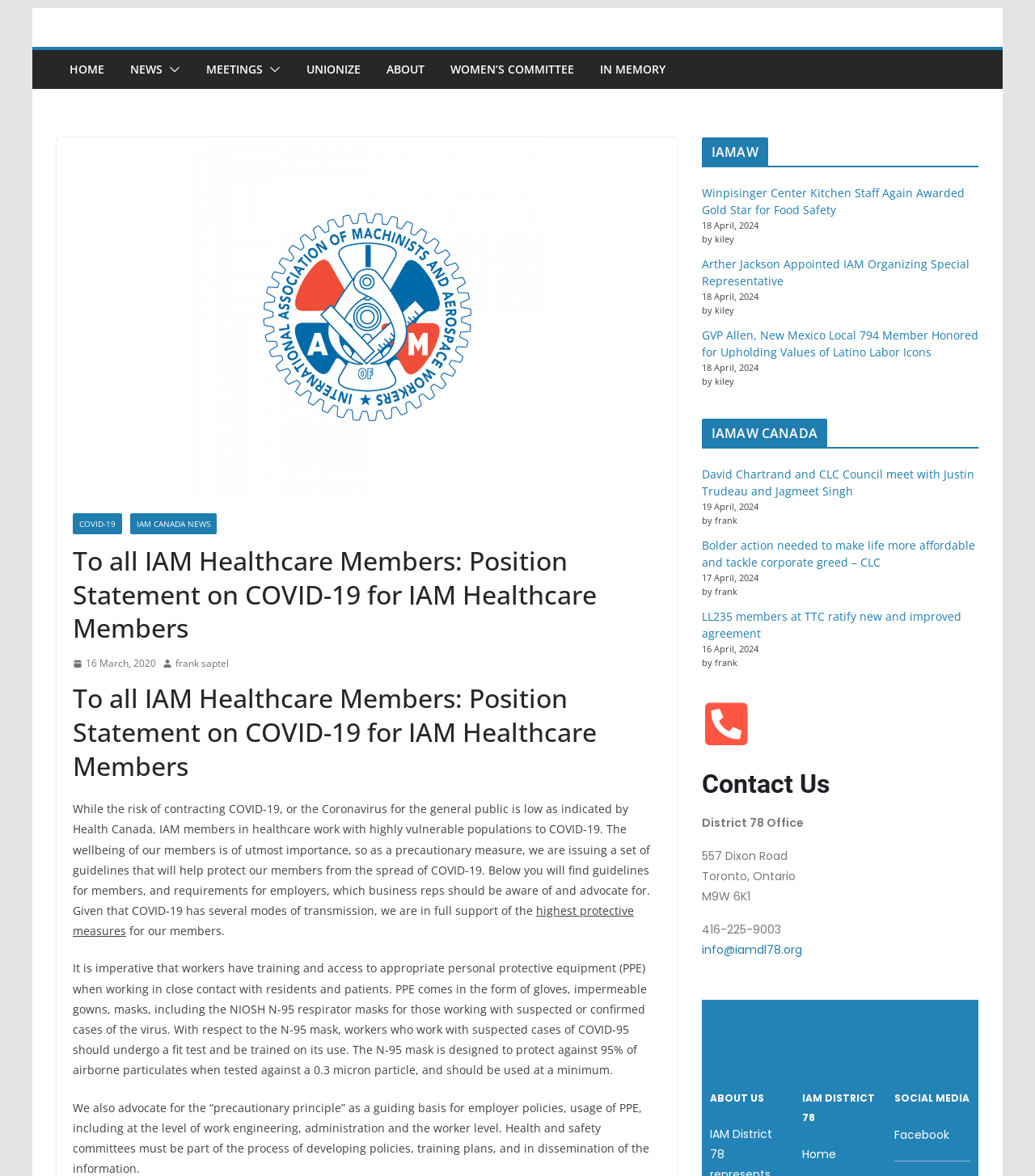Specify the bounding box coordinates of the area that needs to be clicked to achieve the following instruction: "Click the IAMAW link".

[0.678, 0.117, 0.945, 0.142]